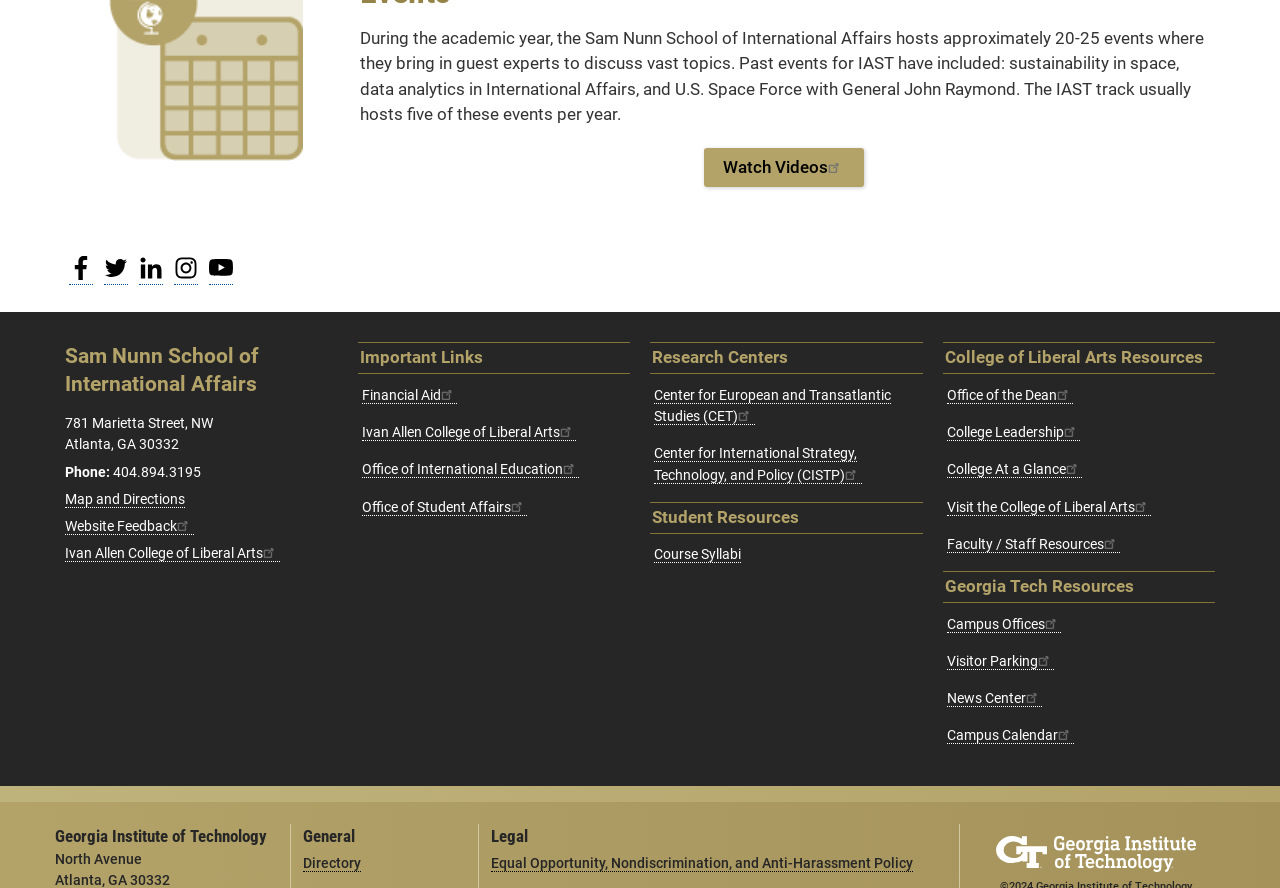Identify the bounding box coordinates of the element that should be clicked to fulfill this task: "Watch videos". The coordinates should be provided as four float numbers between 0 and 1, i.e., [left, top, right, bottom].

[0.55, 0.166, 0.675, 0.211]